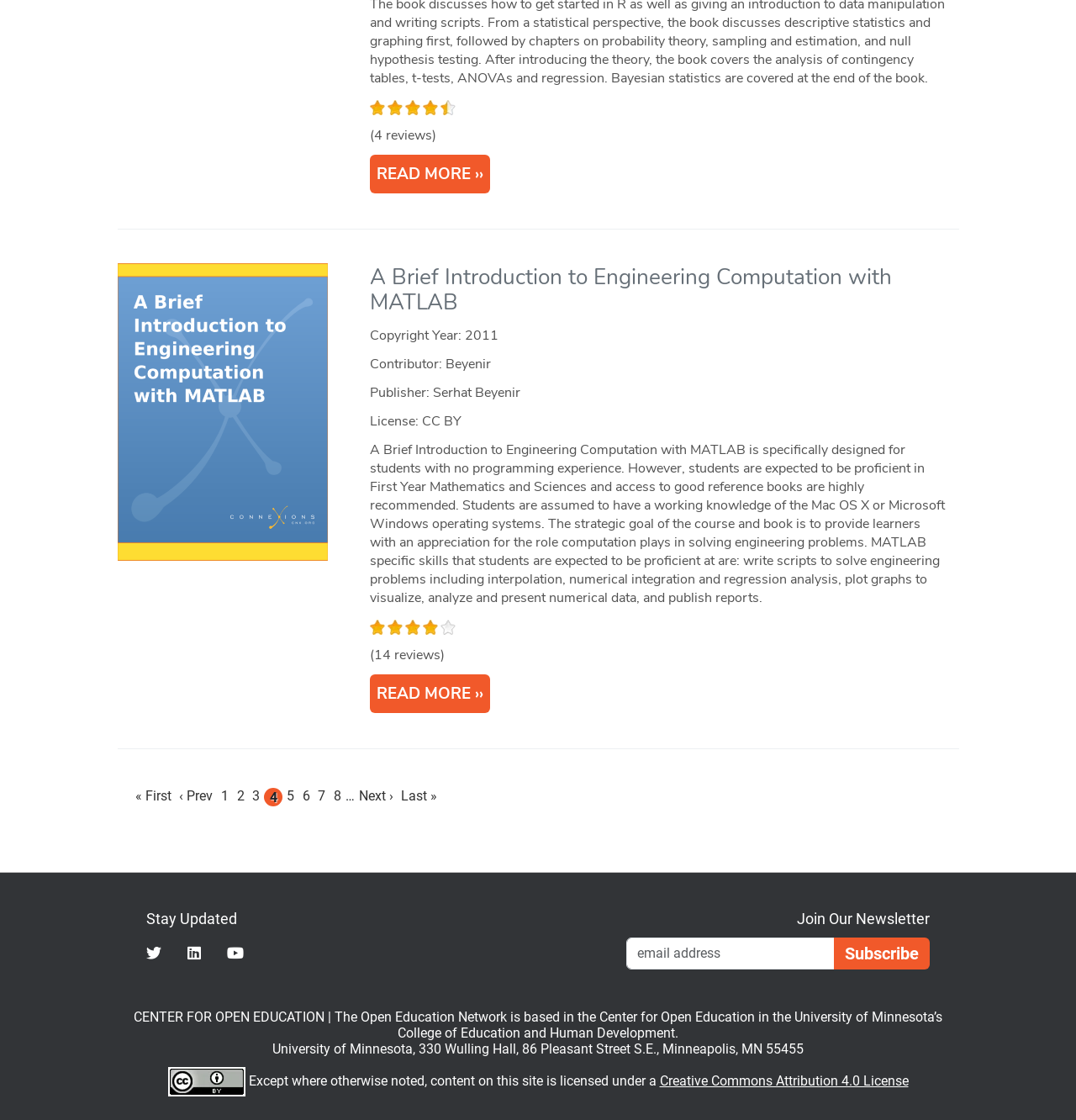Locate the bounding box coordinates of the element you need to click to accomplish the task described by this instruction: "Click the READ MORE link".

[0.344, 0.138, 0.456, 0.172]